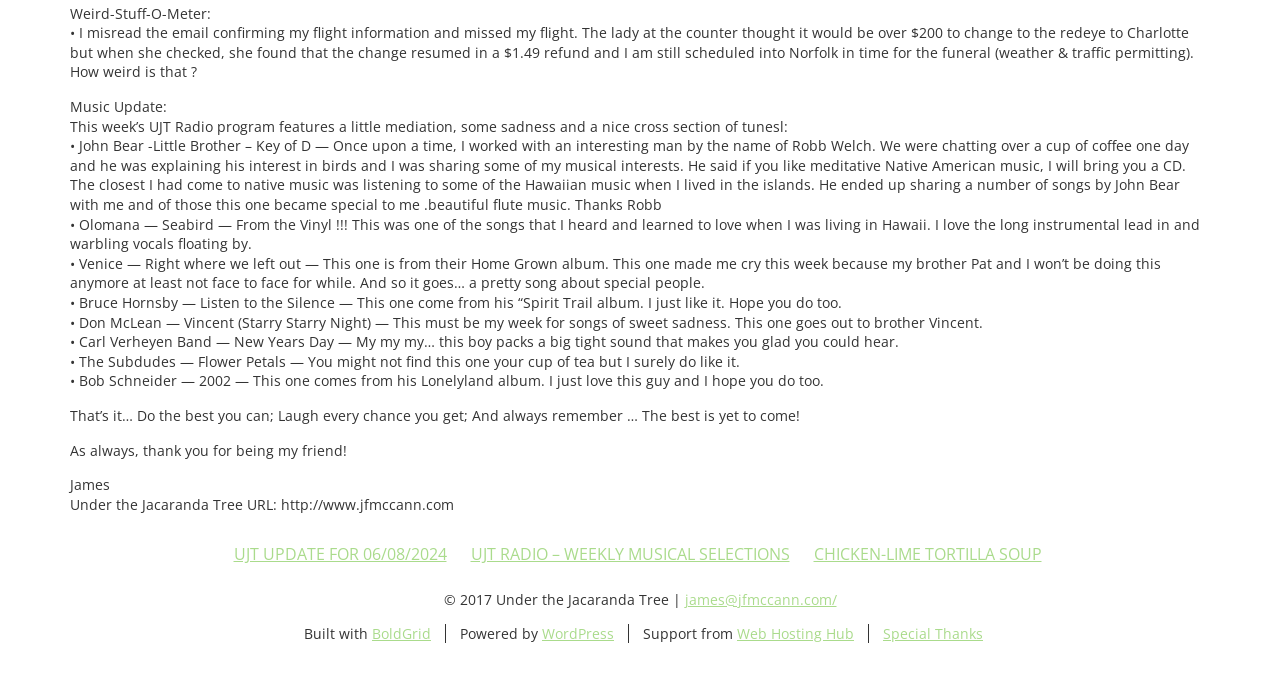Pinpoint the bounding box coordinates of the element to be clicked to execute the instruction: "Contact us through WhatsApp".

None